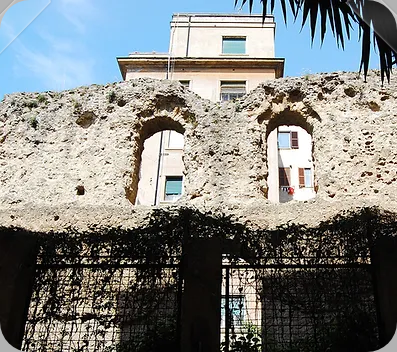What is visible above the aqueduct?
Could you answer the question with a detailed and thorough explanation?

Above the ancient Roman aqueduct, the modern urban environment is visible, which illustrates the contrast between the past and present, highlighting the coexistence of historical and contemporary infrastructure.